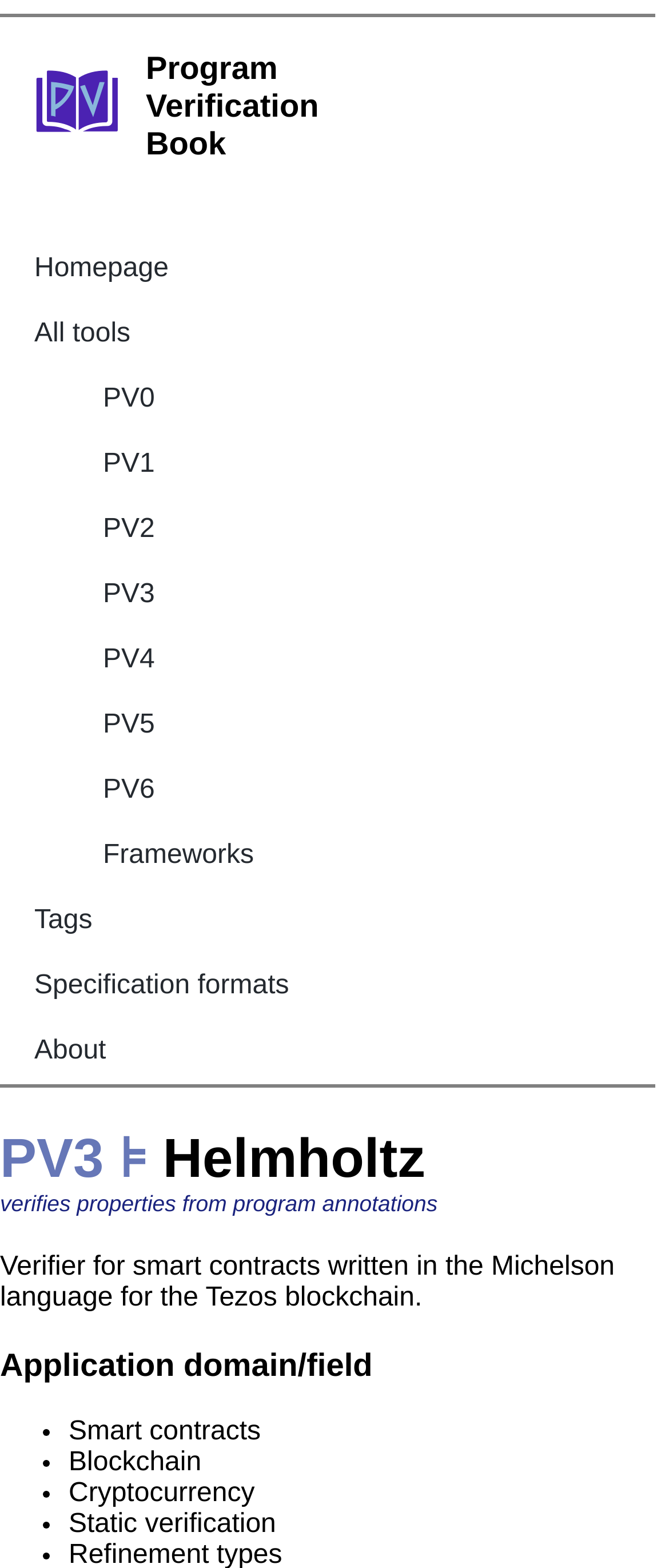Could you determine the bounding box coordinates of the clickable element to complete the instruction: "Click on ProVerB link"? Provide the coordinates as four float numbers between 0 and 1, i.e., [left, top, right, bottom].

[0.051, 0.037, 0.179, 0.098]